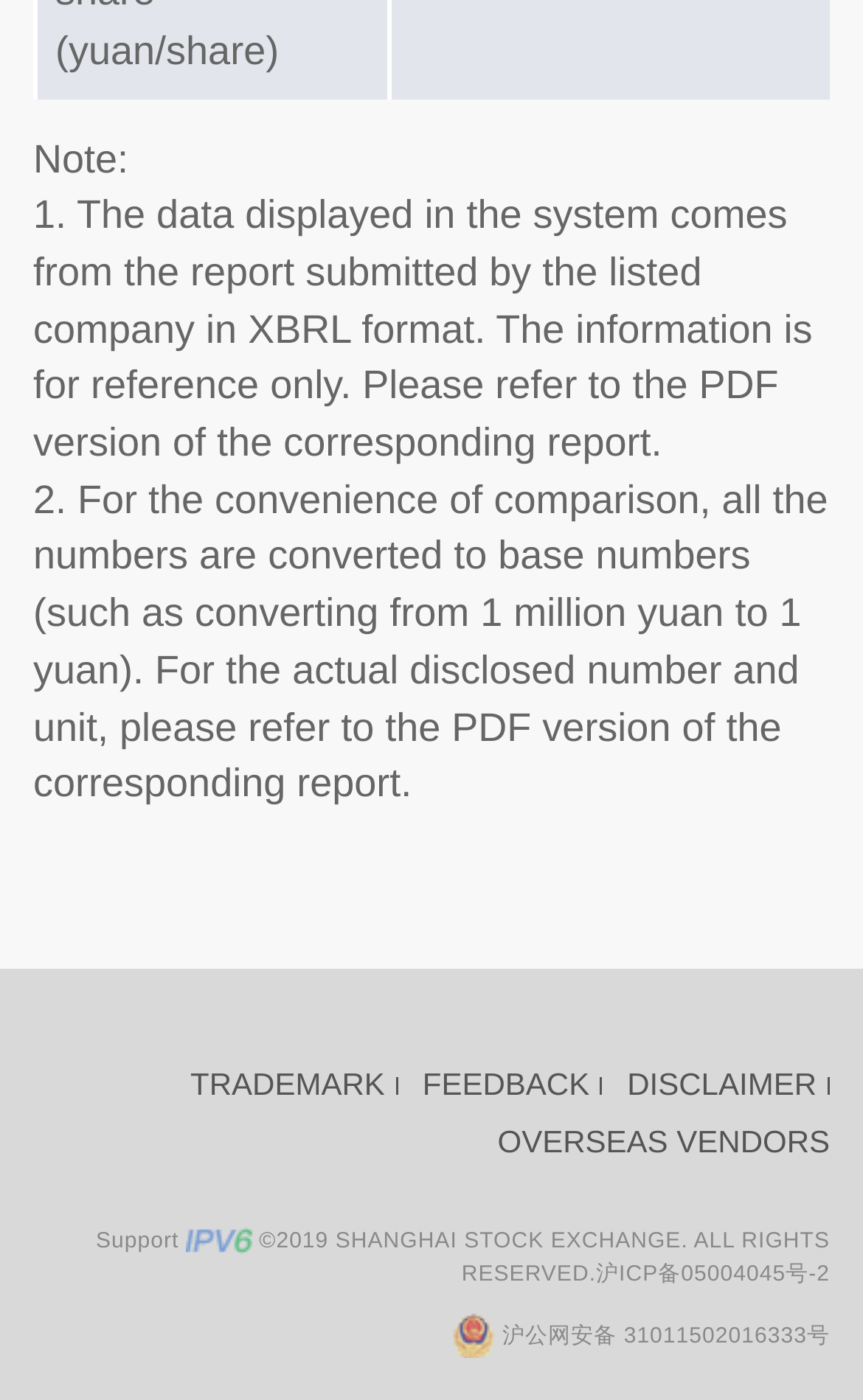Mark the bounding box of the element that matches the following description: "❌".

None